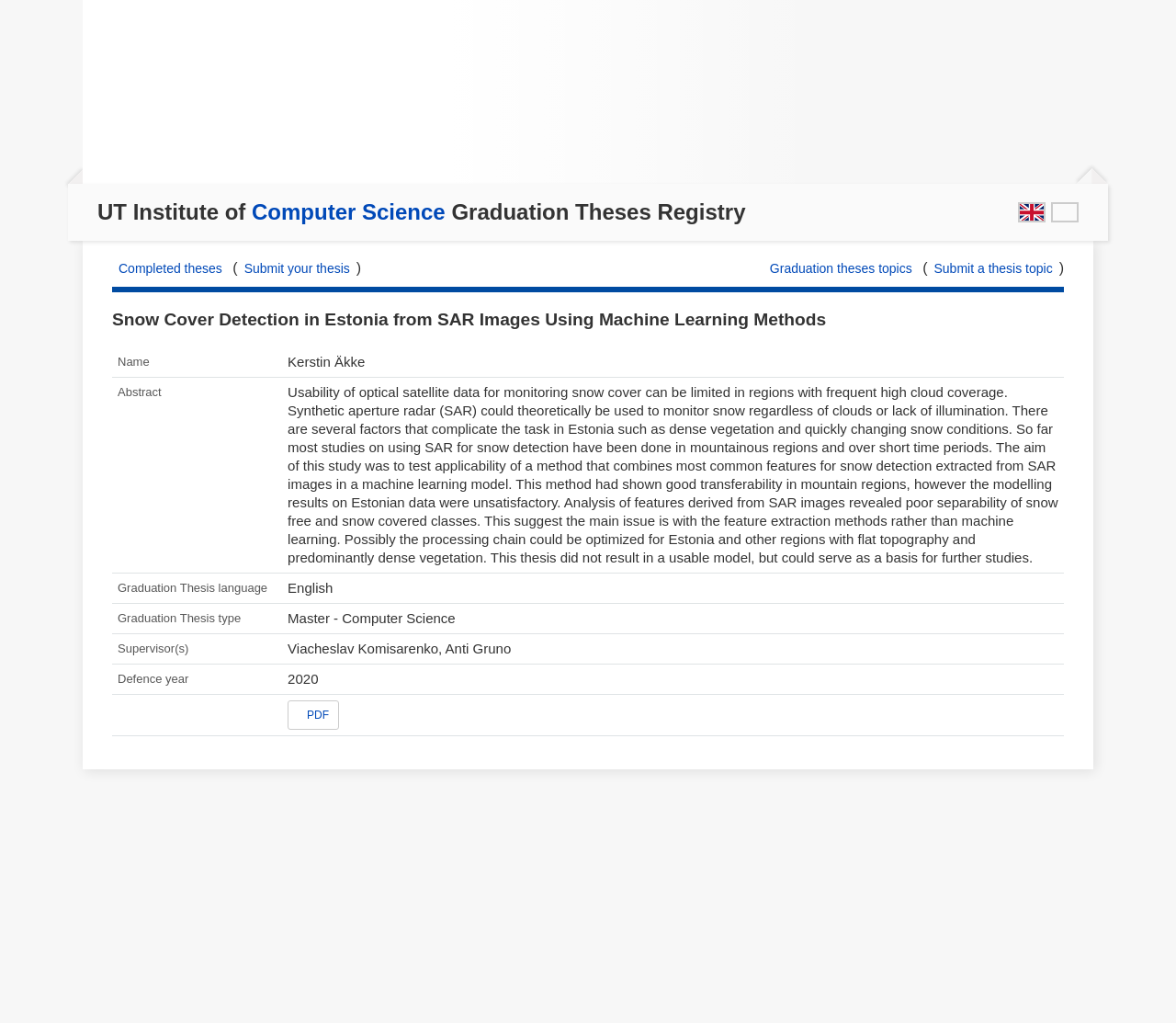Please study the image and answer the question comprehensively:
What is the defence year of the thesis?

I found the answer by looking at the table cell with the text '2020' which is under the column 'Defence year' in the table, indicating that it is the defence year of the thesis.